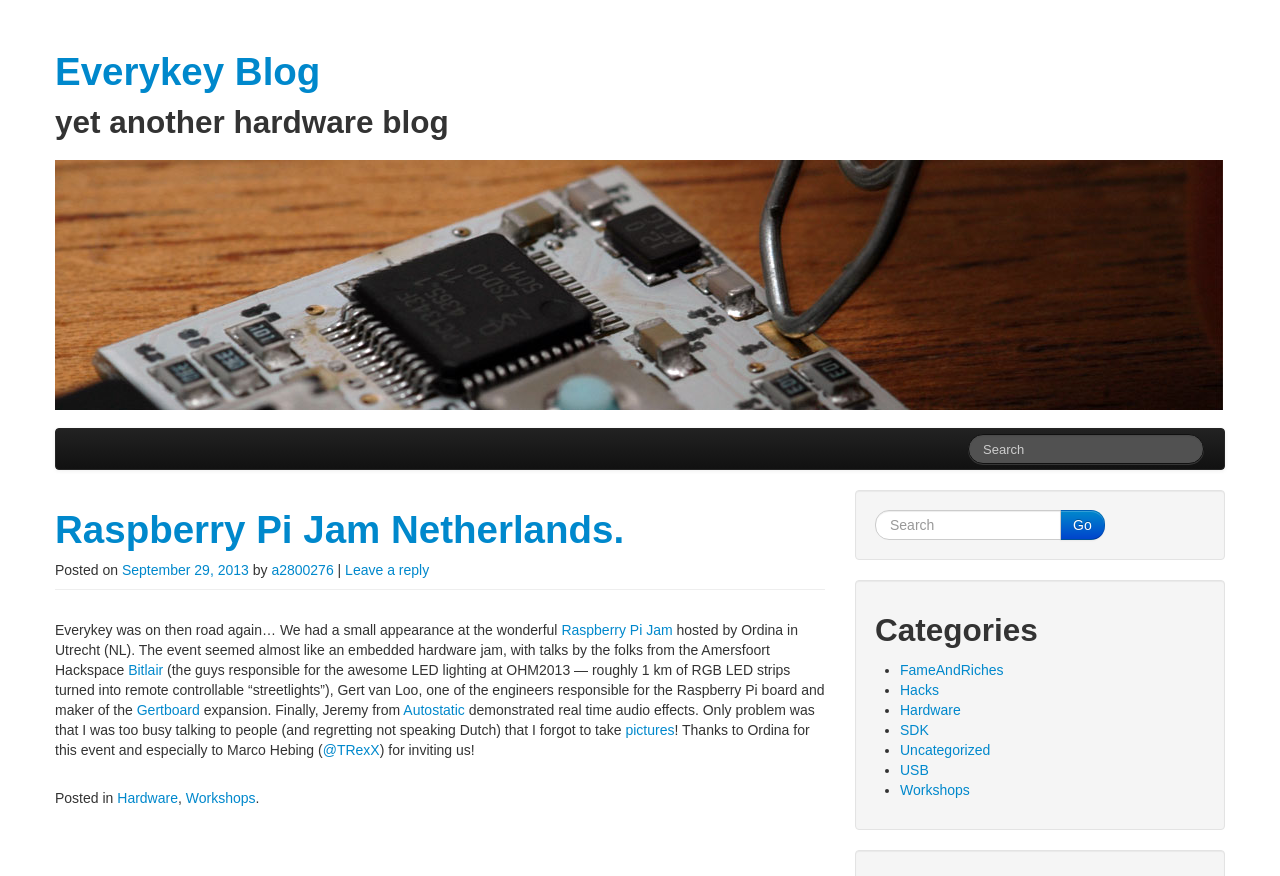Determine the bounding box coordinates of the clickable element to achieve the following action: 'Click on the category Hacks'. Provide the coordinates as four float values between 0 and 1, formatted as [left, top, right, bottom].

[0.703, 0.779, 0.734, 0.797]